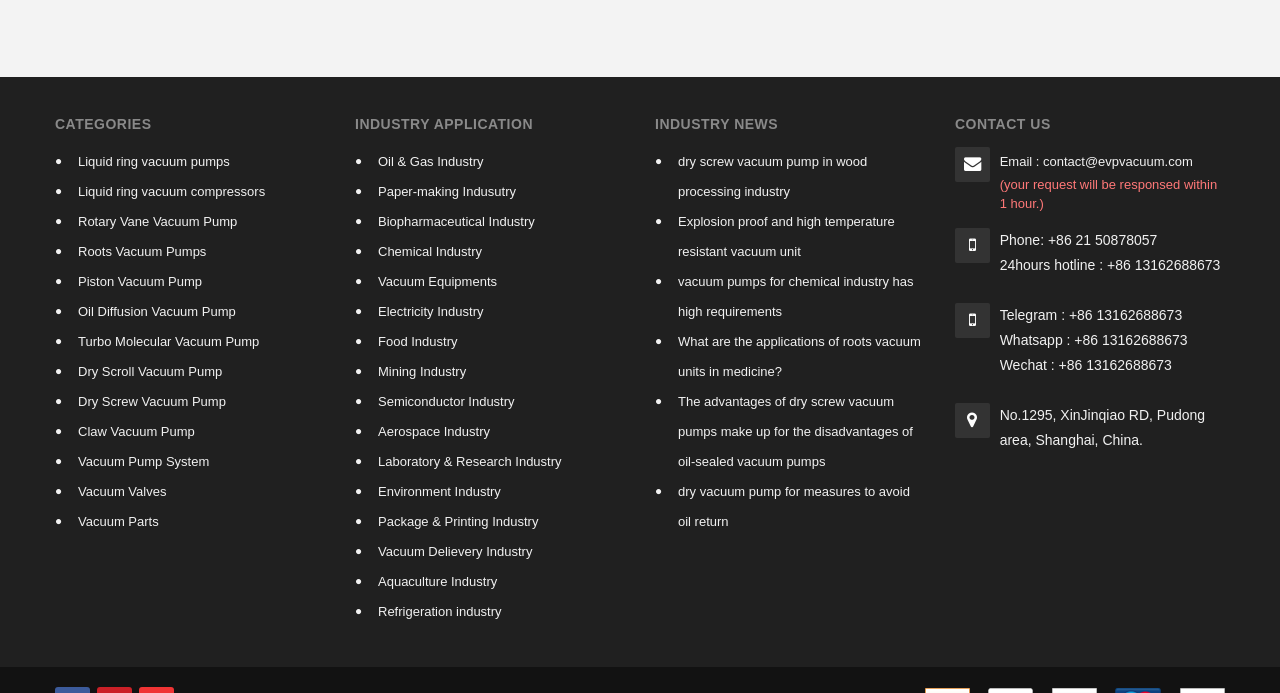Extract the bounding box of the UI element described as: "Roots Vacuum Pumps".

[0.061, 0.343, 0.254, 0.386]